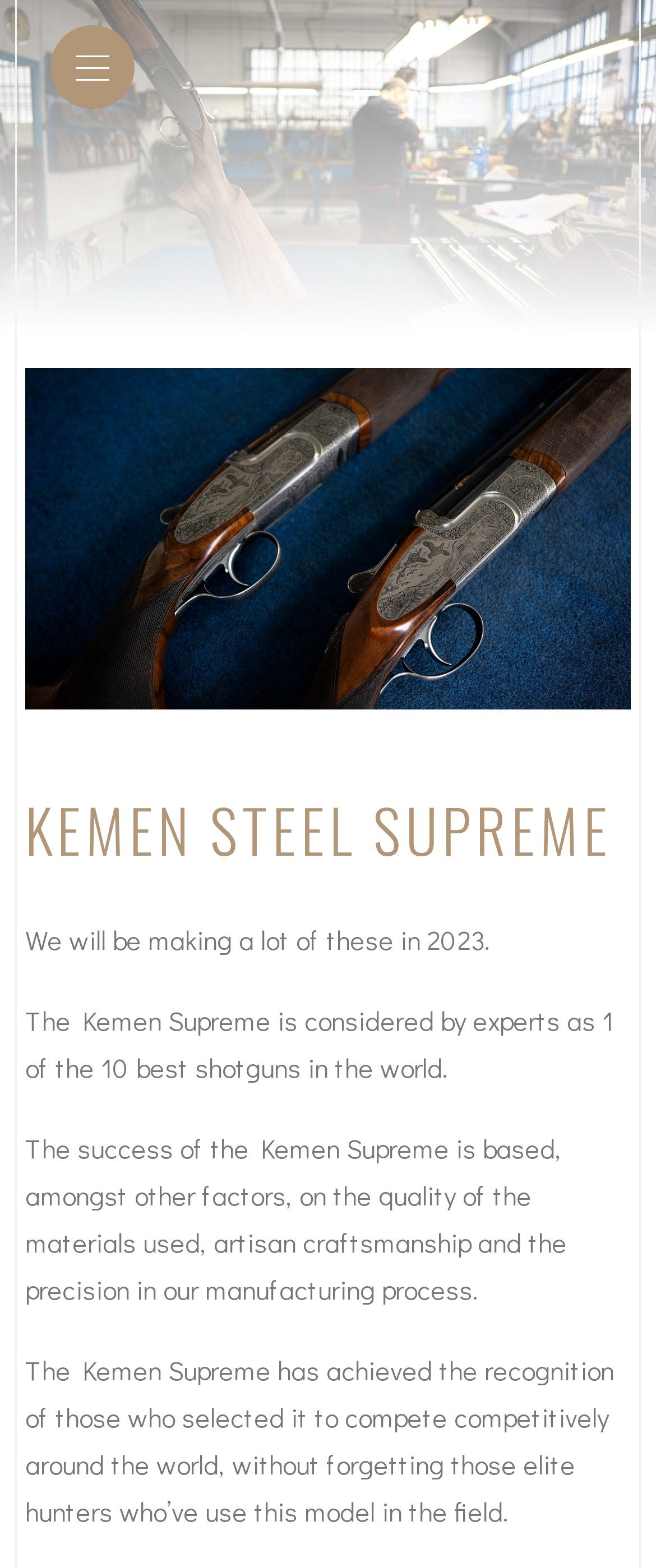Locate the bounding box coordinates of the UI element described by: "parent_node: KEMEN". The bounding box coordinates should consist of four float numbers between 0 and 1, i.e., [left, top, right, bottom].

[0.077, 0.016, 0.205, 0.07]